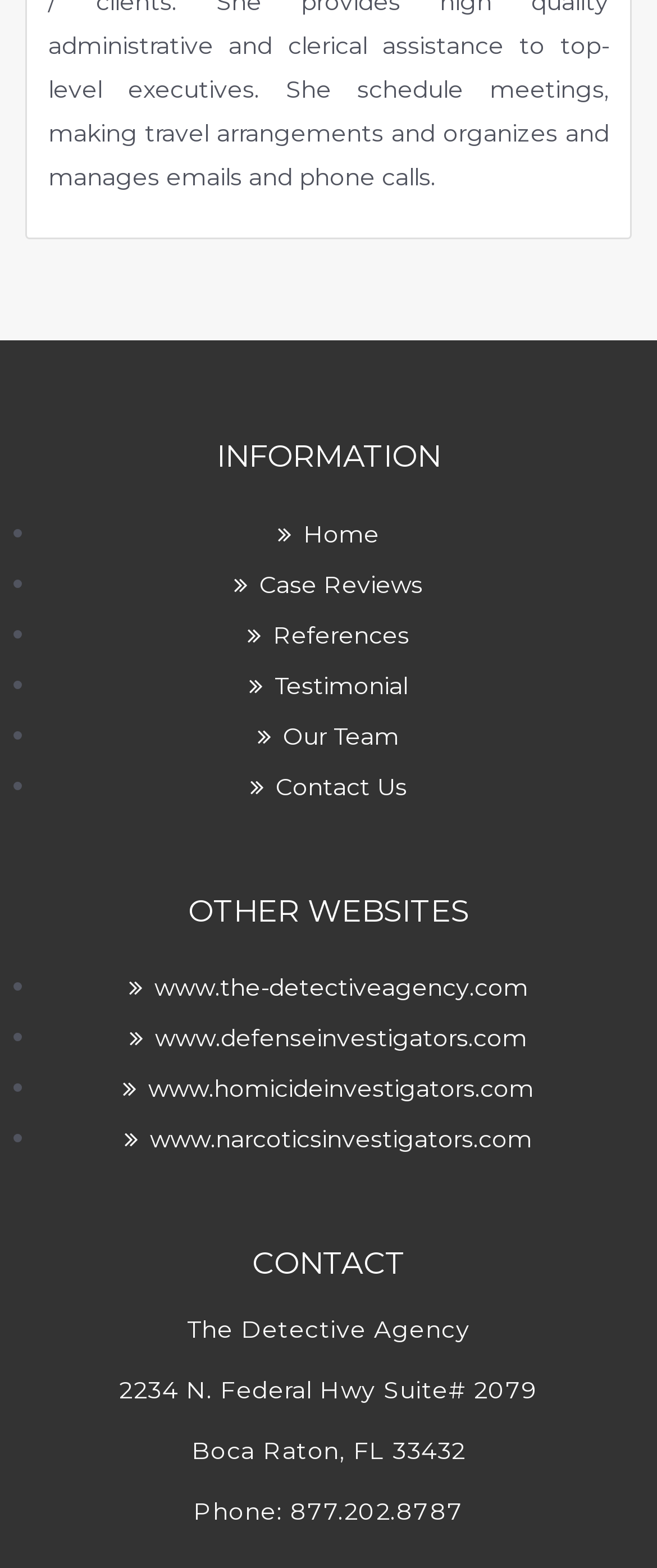Could you please study the image and provide a detailed answer to the question:
How many links are in the OTHER WEBSITES section?

There are 4 links in the OTHER WEBSITES section because there are 4 link elements under the 'OTHER WEBSITES' heading, with OCR texts 'www.the-detectiveagency.com', 'www.defenseinvestigators.com', 'www.homicideinvestigators.com', and 'www.narcoticsinvestigators.com'.